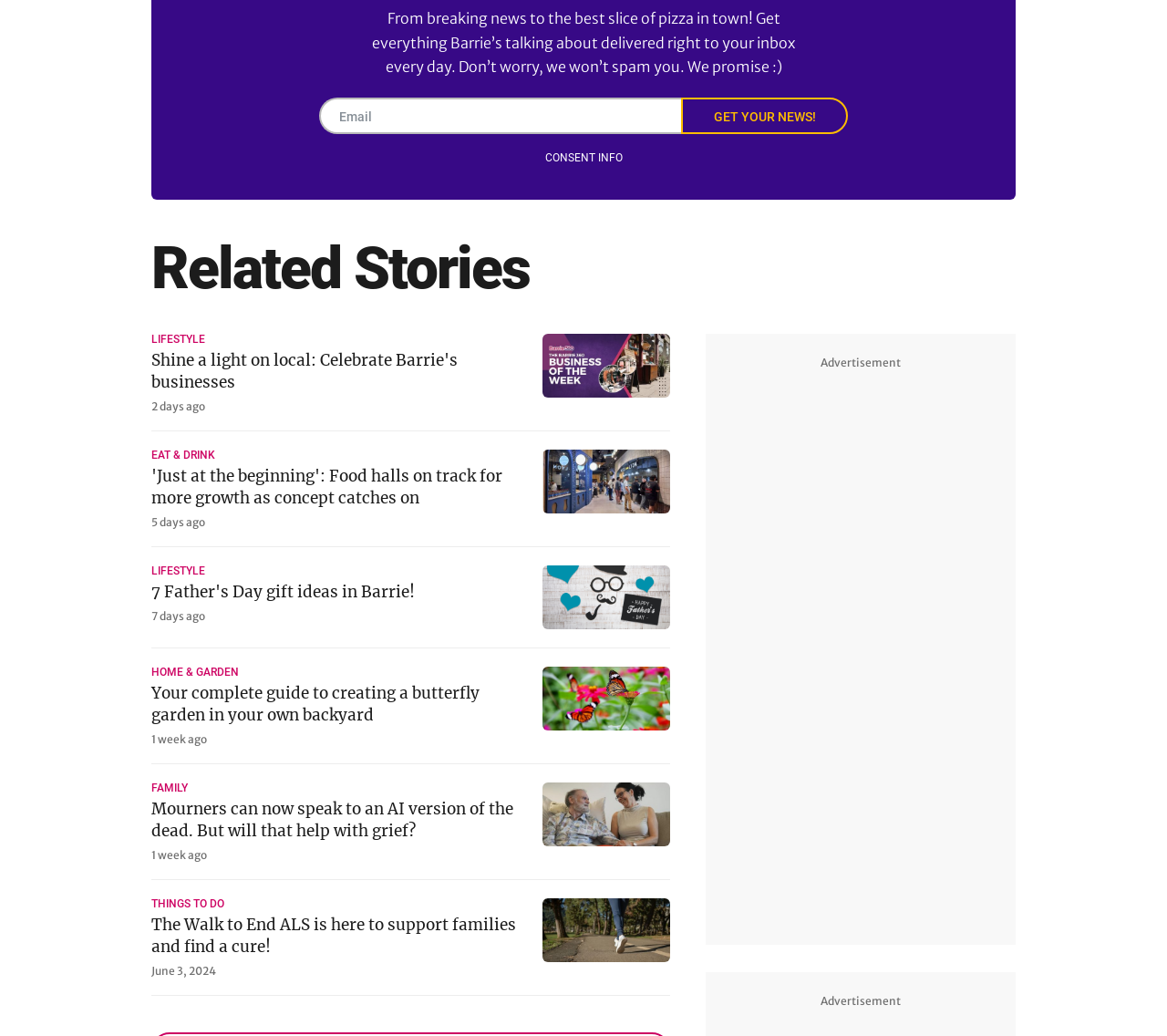Can you determine the bounding box coordinates of the area that needs to be clicked to fulfill the following instruction: "Subscribe to the newsletter"?

[0.273, 0.094, 0.727, 0.129]